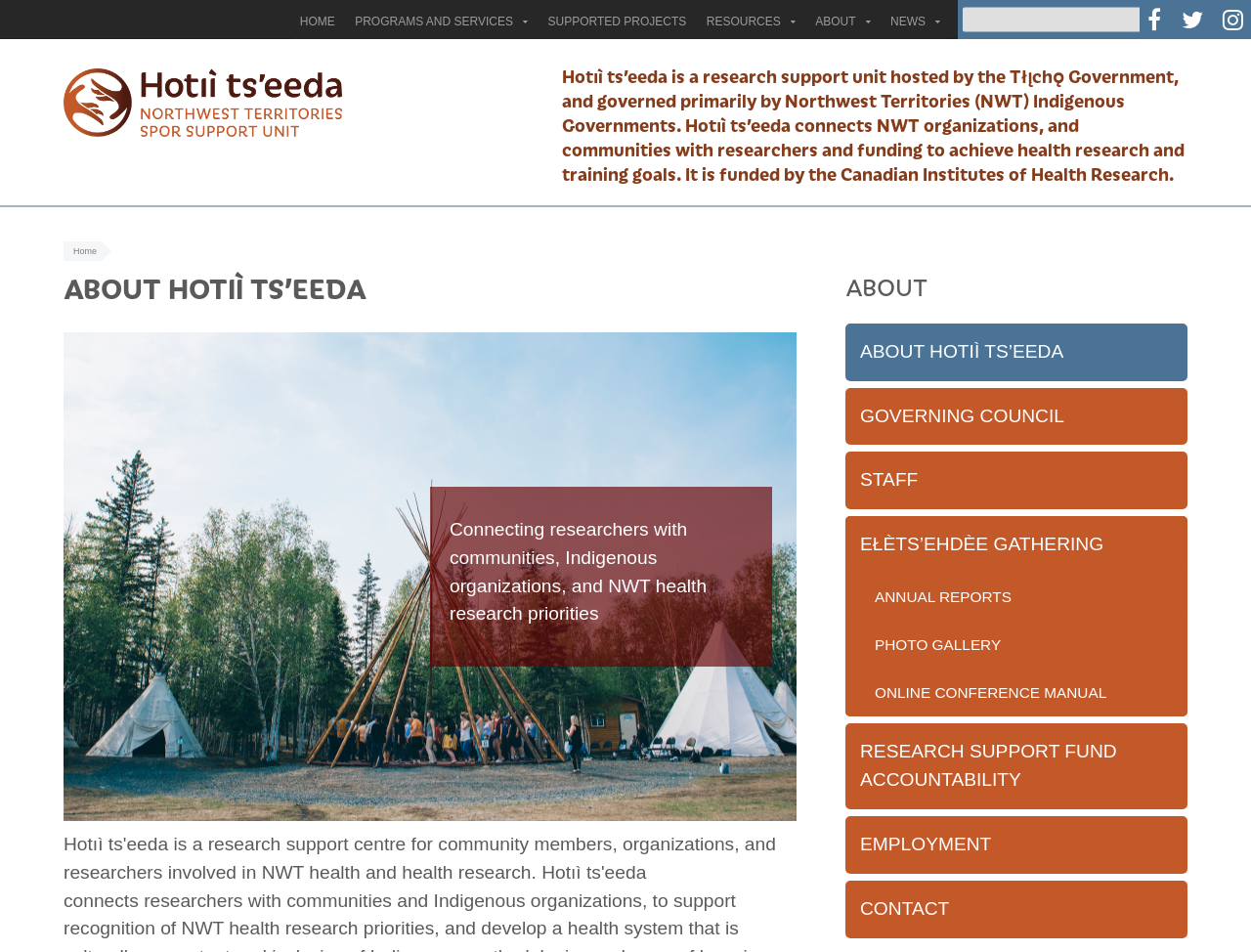Determine the bounding box coordinates of the clickable element to achieve the following action: 'View Annual Reports'. Provide the coordinates as four float values between 0 and 1, formatted as [left, top, right, bottom].

[0.676, 0.603, 0.949, 0.653]